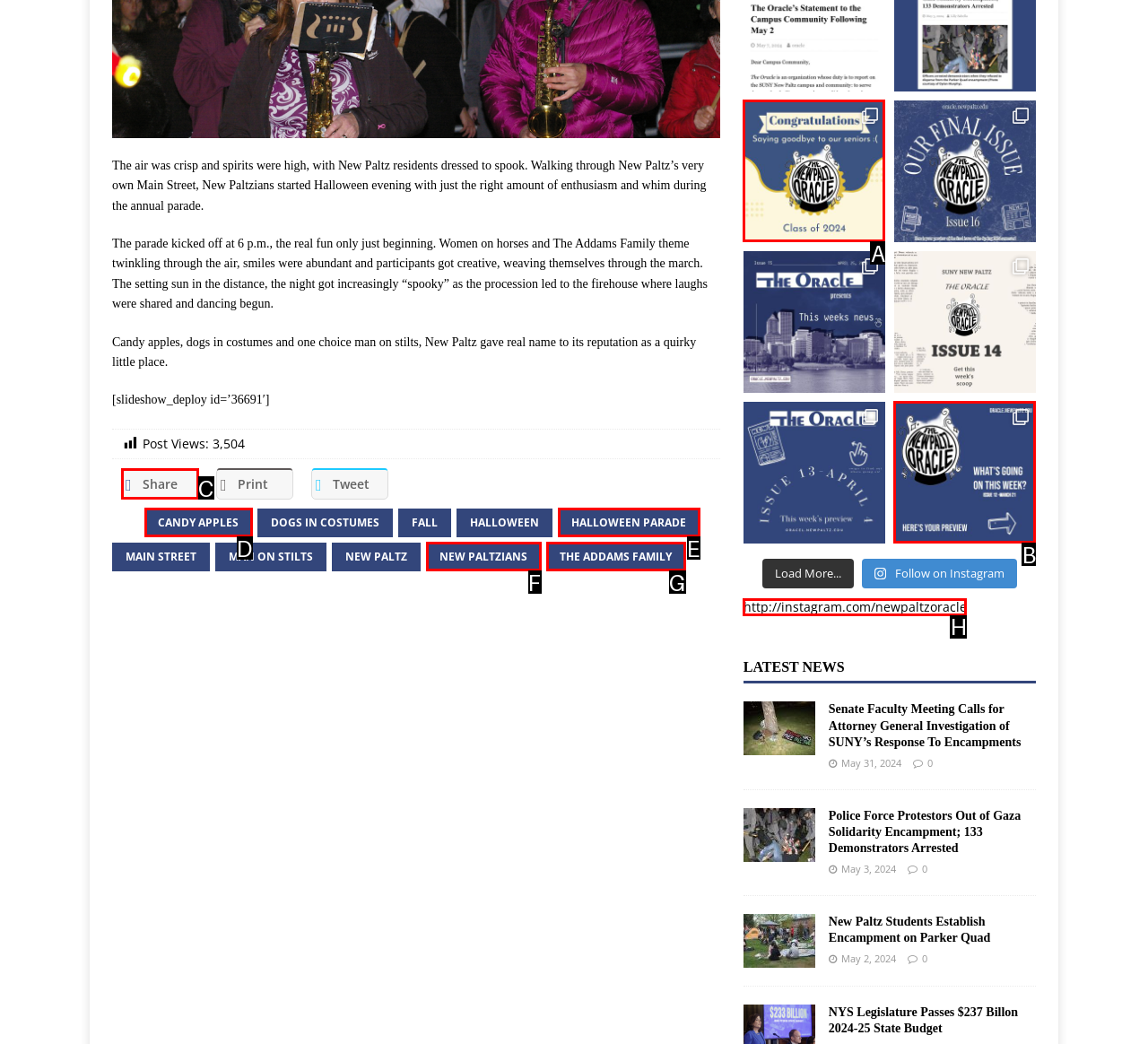Identify the HTML element that corresponds to the description: http://instagram.com/newpaltzoracle Provide the letter of the correct option directly.

H